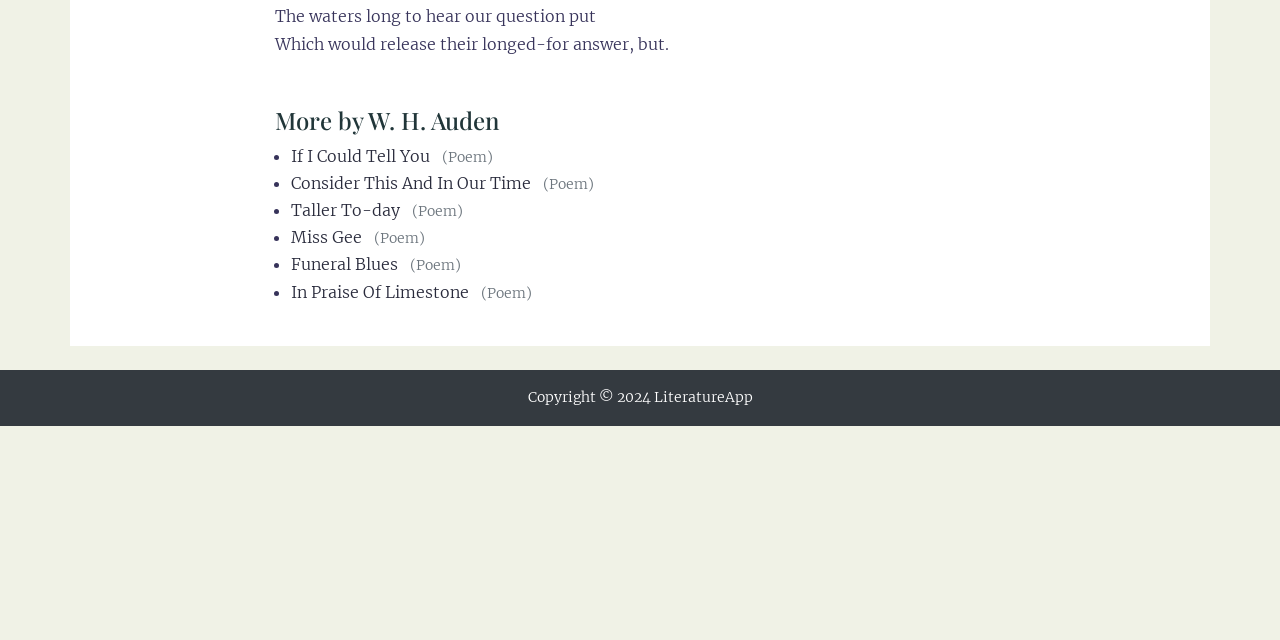Given the element description: "Contact Me", predict the bounding box coordinates of the UI element it refers to, using four float numbers between 0 and 1, i.e., [left, top, right, bottom].

None